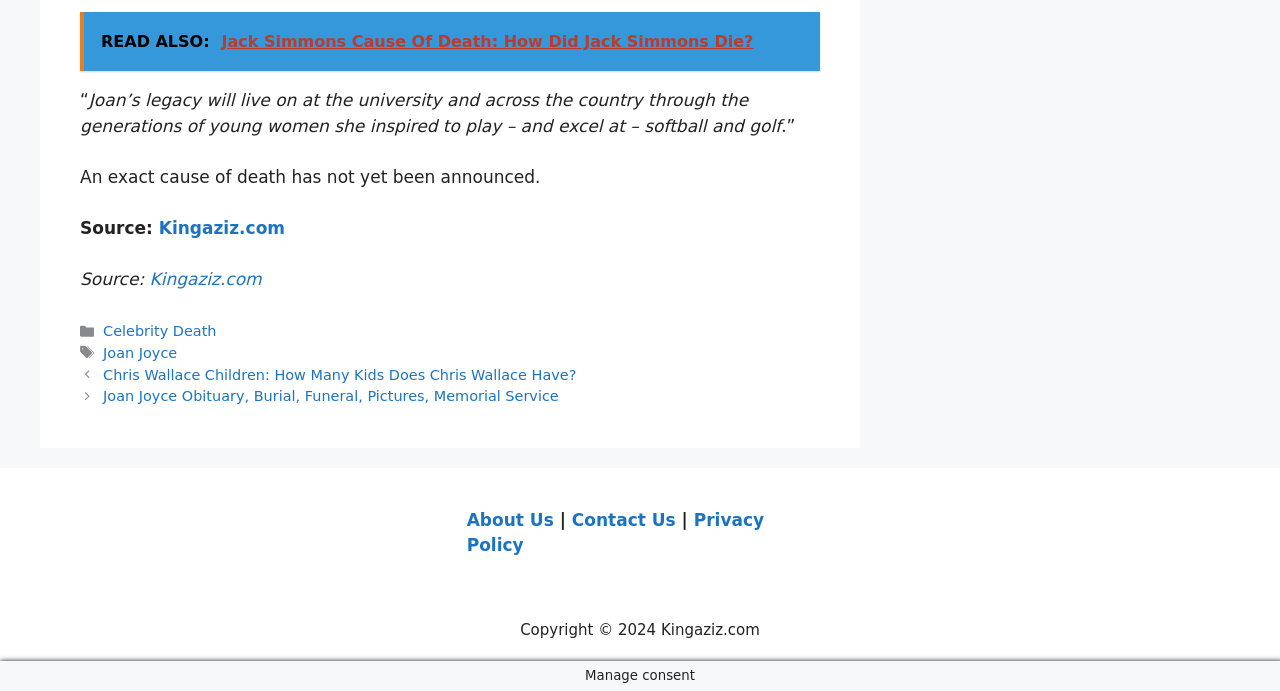What is the source of the information?
Please respond to the question with a detailed and informative answer.

The answer can be found in the StaticText element with the text 'Source:', which is followed by a link element with the text 'Kingaziz.com'. This indicates that Kingaziz.com is the source of the information.